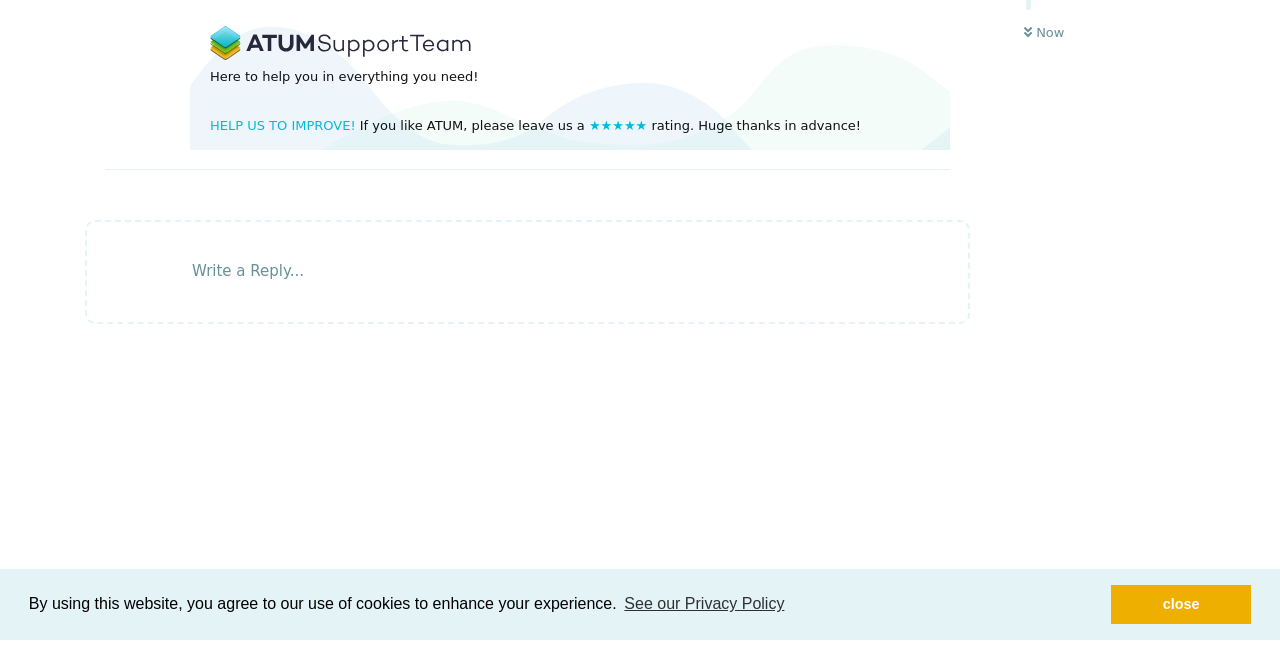Locate the bounding box of the UI element described by: "See our Privacy Policy" in the given webpage screenshot.

[0.485, 0.877, 0.615, 0.922]